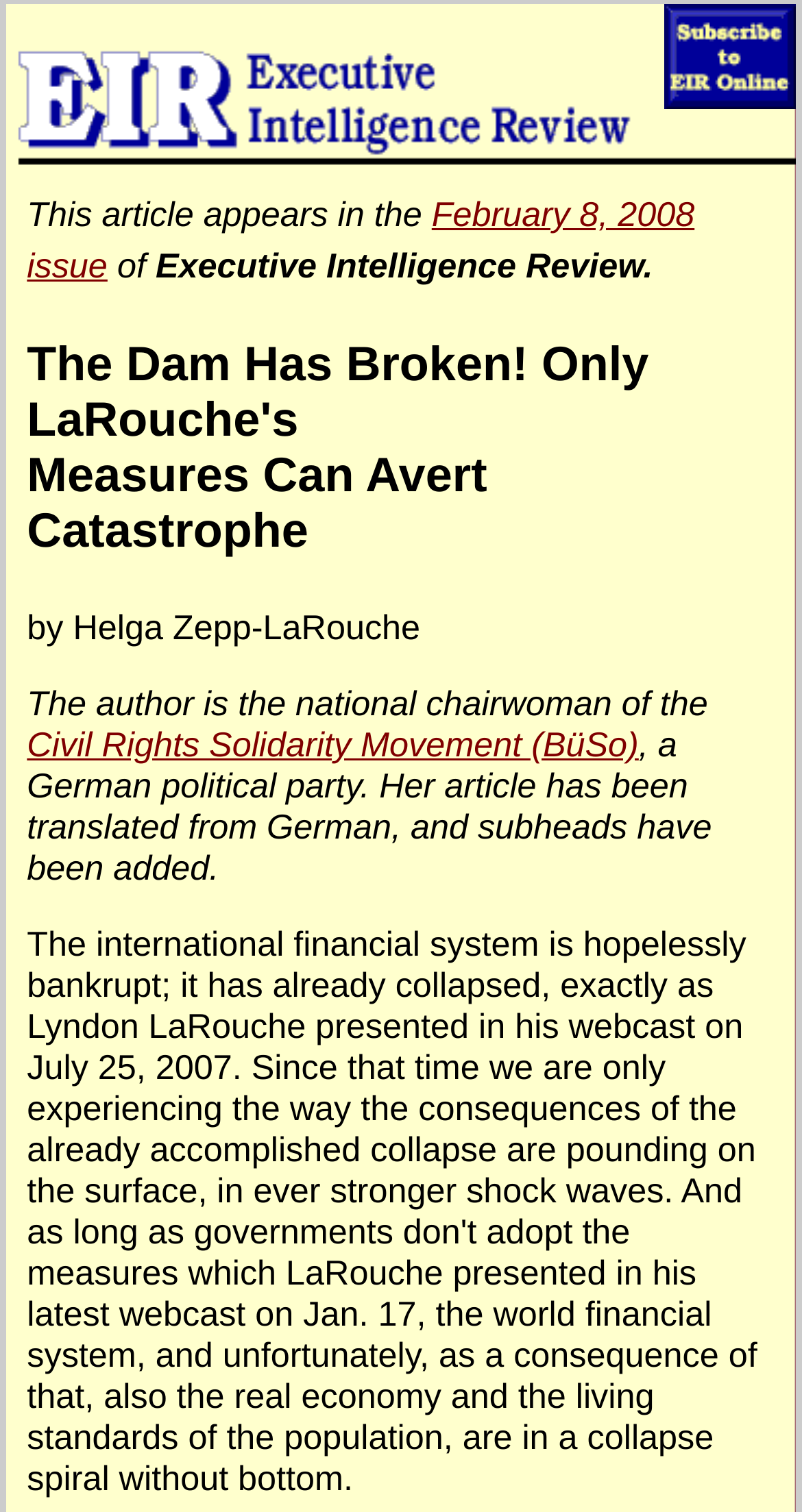Respond to the following question using a concise word or phrase: 
What is the name of the author of the article?

Helga Zepp-LaRouche